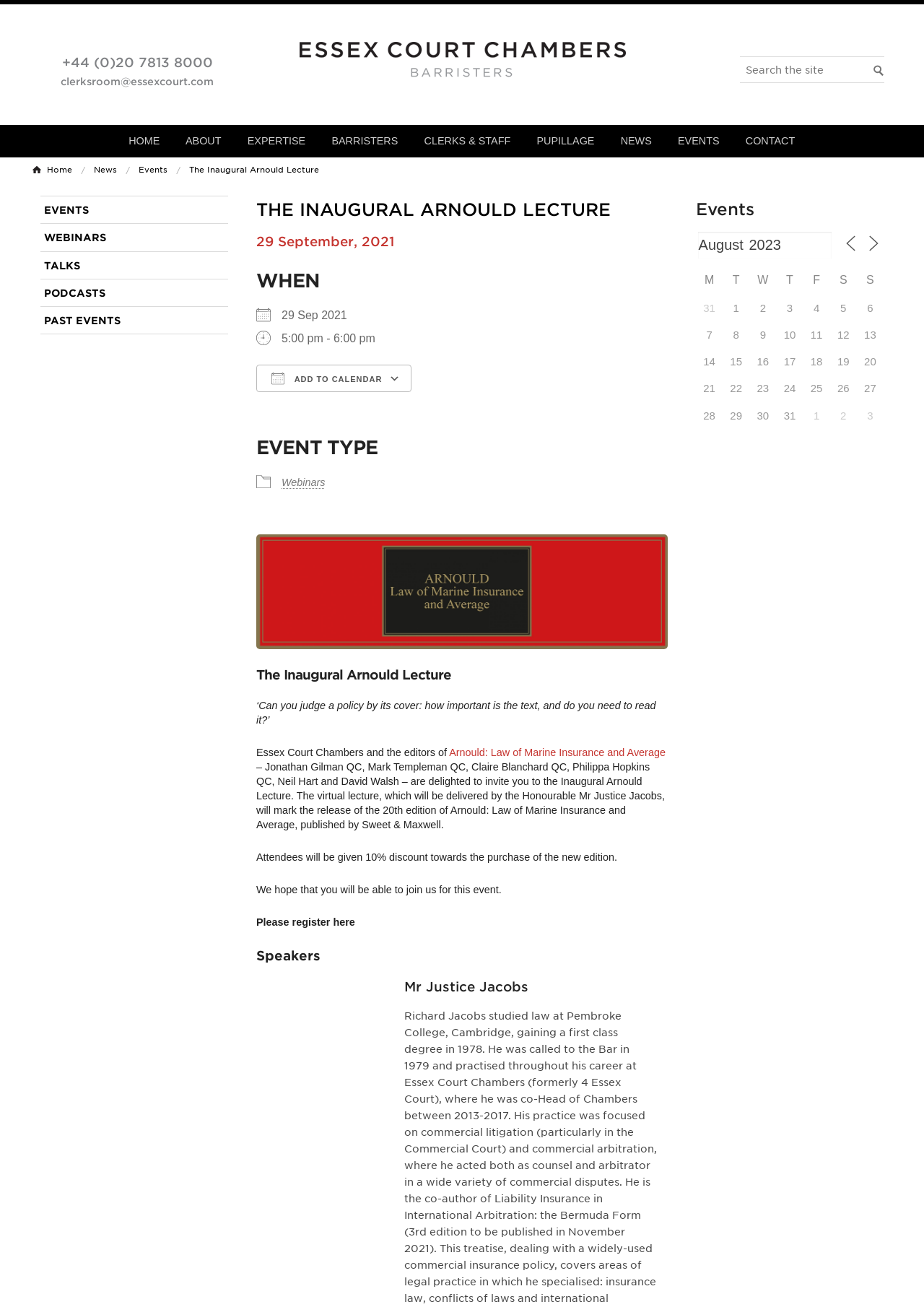What is the time of the inaugural lecture?
Analyze the image and provide a thorough answer to the question.

The time of the inaugural lecture is 5:00 pm - 6:00 pm, as mentioned in the section 'WHEN' on the webpage.